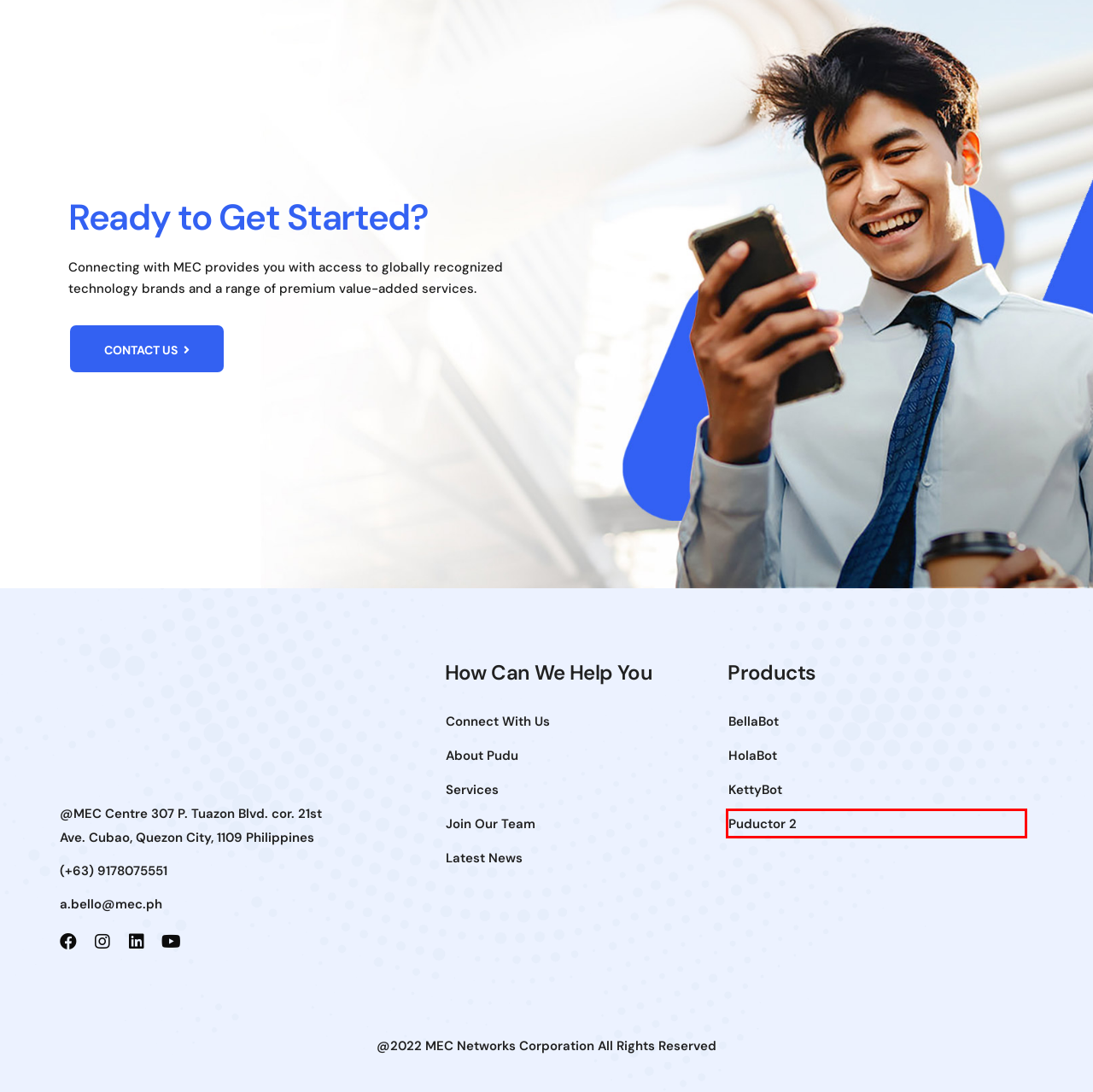You are provided a screenshot of a webpage featuring a red bounding box around a UI element. Choose the webpage description that most accurately represents the new webpage after clicking the element within the red bounding box. Here are the candidates:
A. HolaBot - Pudu Robotics Distributor in the Philippines
B. MEC Careers
C. Products | Pudu Robotics Philippines
D. 4 Benefits of Service Robots for the Customer Experience
E. Red Dot Design Award: PuduBOT
F. Puductor 2 - Pudu Robotics Distributor in the Philippines
G. Blogs | Pudu Robotics
H. Contact Us | Pudu Robotics

F